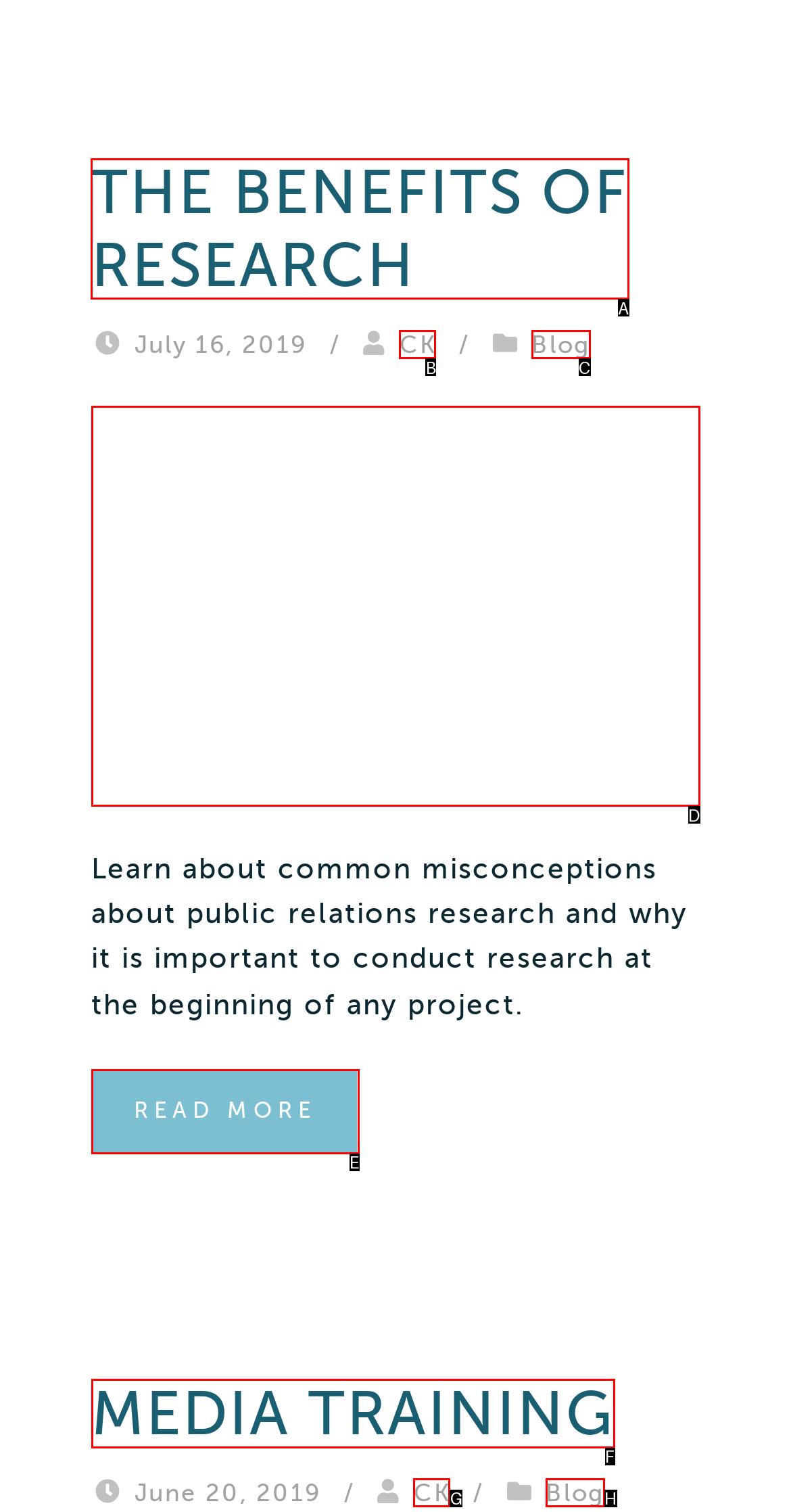Select the letter of the UI element you need to click on to fulfill this task: Click the 'THE BENEFITS OF RESEARCH' link. Write down the letter only.

A